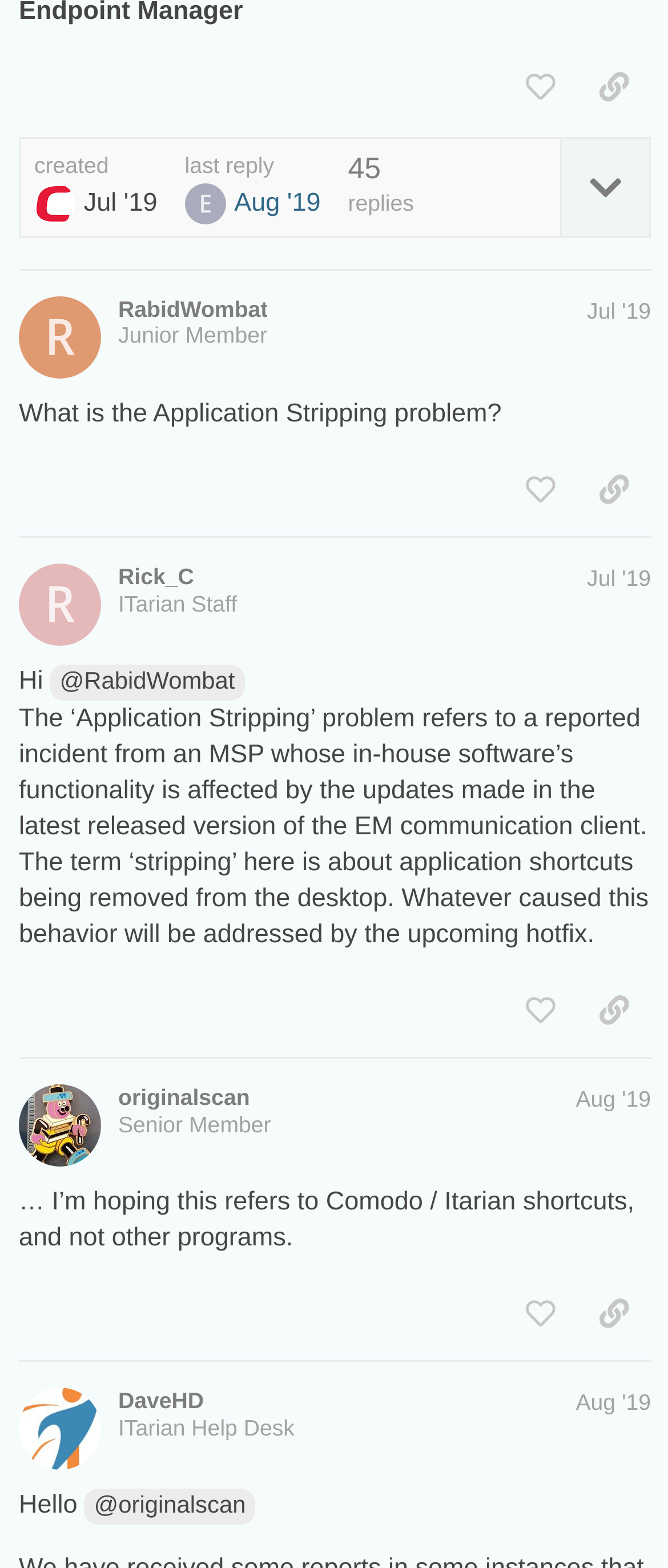What is the username of the person who replied on Aug 1, 2019 7:56 am?
Use the screenshot to answer the question with a single word or phrase.

originalscan